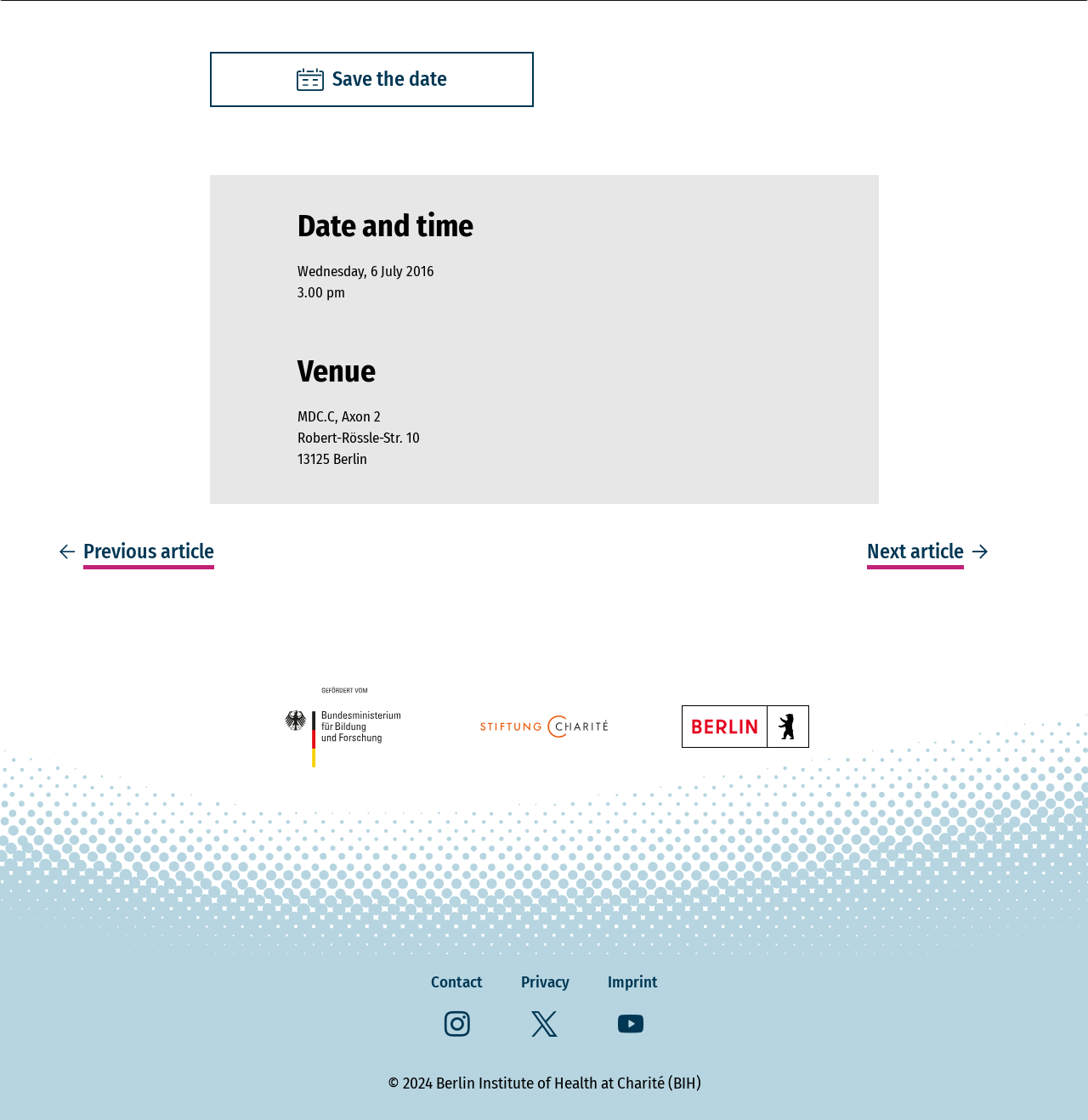What is the copyright year?
Look at the screenshot and provide an in-depth answer.

The copyright year can be found at the bottom of the webpage, which is a static text element that contains the copyright information '© 2024 Berlin Institute of Health at Charité (BIH)'.